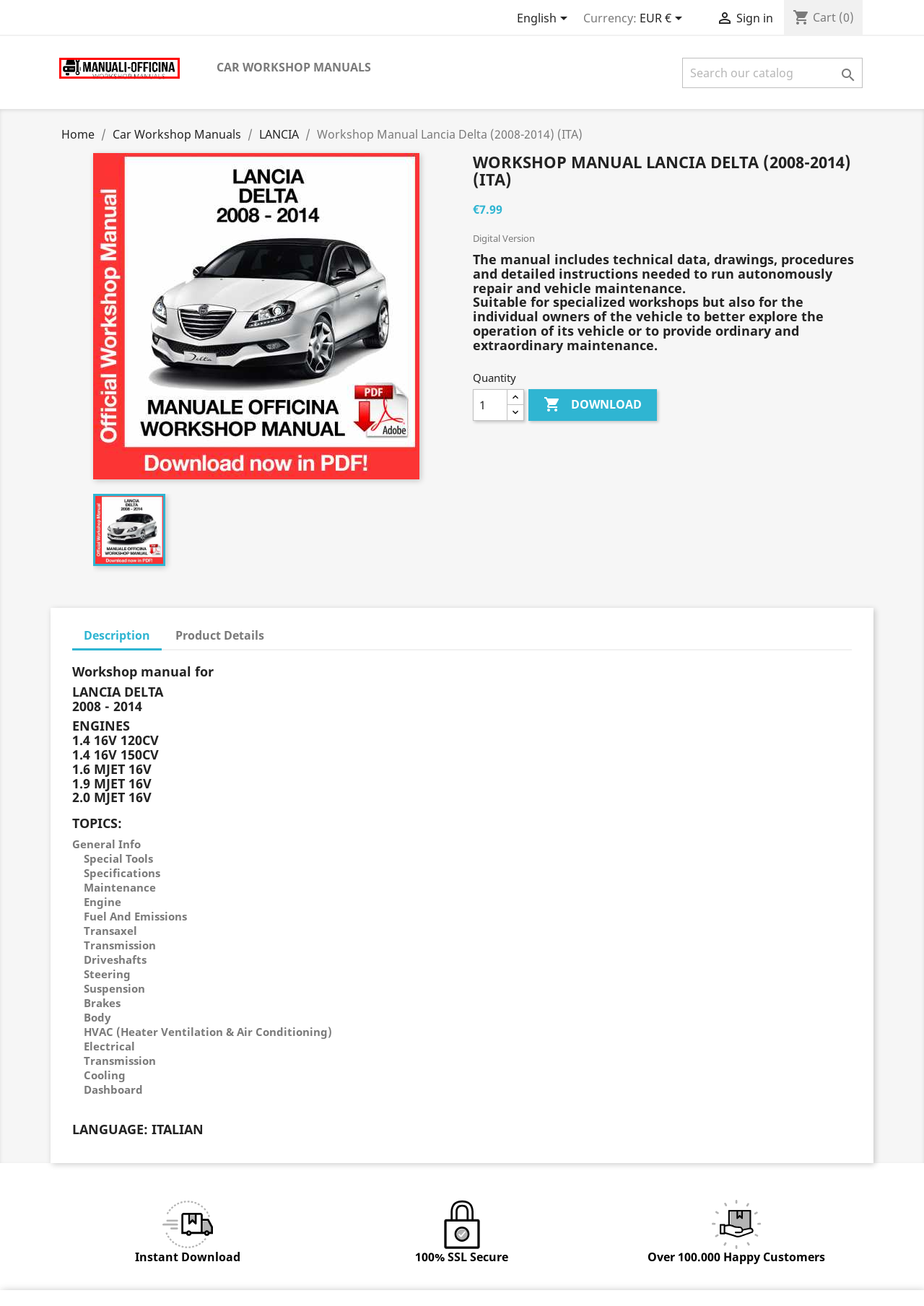You have a screenshot of a webpage with a red bounding box around a UI element. Determine which webpage description best matches the new webpage that results from clicking the element in the bounding box. Here are the candidates:
A. Privacy Policy
B. Car Workshop Service Manuals  | Manuali-officina.com
C. Contact us
D. Manuali Officina Riparazione Auto | Manuali-officina.com
E. Login
F. LANCIA  - Workshop Manuals
G. Workshop Manuals for Car - Service manual | Manuali-officina.com
H. Terms and conditions of use

D